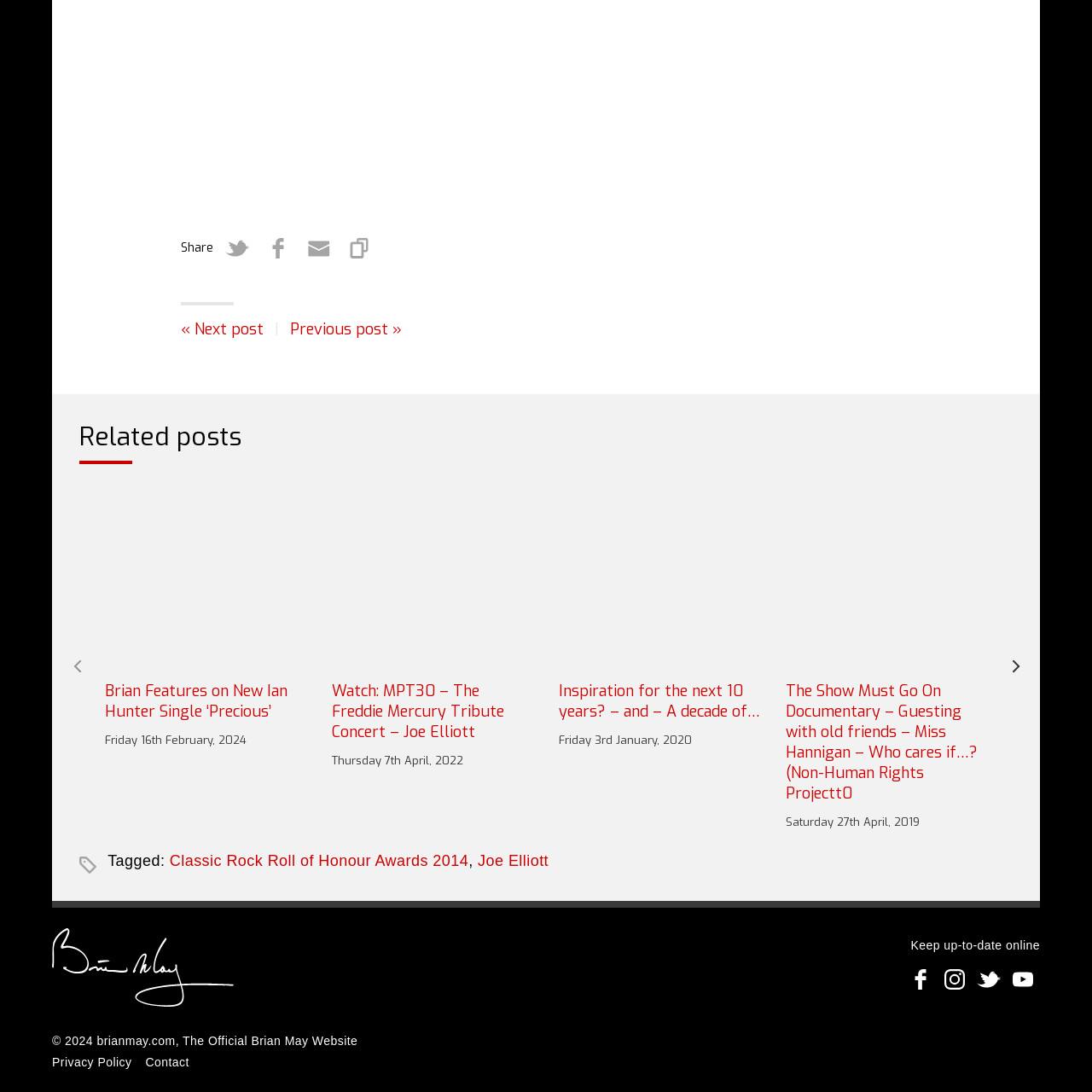Elaborate on the scene depicted within the red bounding box in the image.

The image features a cover art for Ian Hunter's single titled "Precious." It prominently displays the artist's name and the song title, reflecting a classic rock aesthetic. Ian Hunter, known for his influence in rock music, is celebrated for his distinct songwriting and energetic performances. This single is associated with his upcoming feature on a new music project. The vibrant design likely aims to capture the attention of both long-time fans and new listeners, inviting them to engage with his music and its themes.